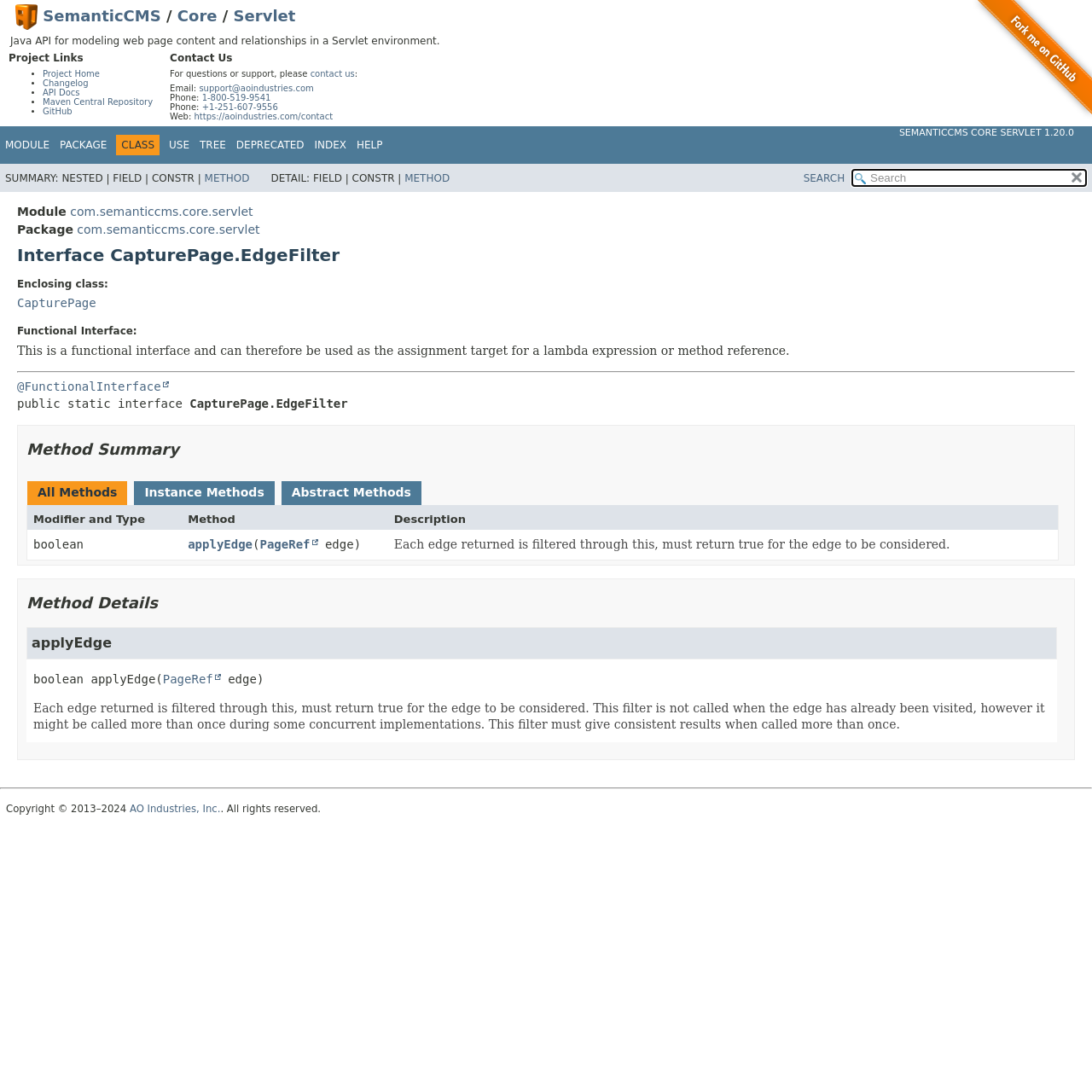Create a detailed summary of all the visual and textual information on the webpage.

This webpage appears to be a documentation page for a Java API, specifically the CapturePage.EdgeFilter interface in the SemanticCMS Core Servlet 1.20.0 API. 

At the top of the page, there is a heading with the API's name and a link to the GitHub repository. Below this, there is a logo and a navigation menu with links to the project home, changelog, API docs, and Maven Central Repository.

The main content of the page is divided into several sections. The first section provides a brief description of the API, stating that it is a Java API for modeling web page content and relationships in a Servlet environment.

The next section is titled "Project Links" and contains a list of links to related resources, including the project home, changelog, API docs, and Maven Central Repository.

Following this, there is a "Contact Us" section with contact information, including an email address, phone numbers, and a link to a contact form.

The main content area of the page is dominated by a detailed description of the CapturePage.EdgeFilter interface, including its declaration, method summary, and other related information. There are several tabs at the top of this section, allowing the user to navigate between different views of the interface's documentation.

On the right side of the page, there is a search box and a reset button. Below this, there is a module and package navigation menu, allowing the user to browse through the API's documentation.

Throughout the page, there are various links, headings, and static text elements that provide additional information and context about the API and its components.